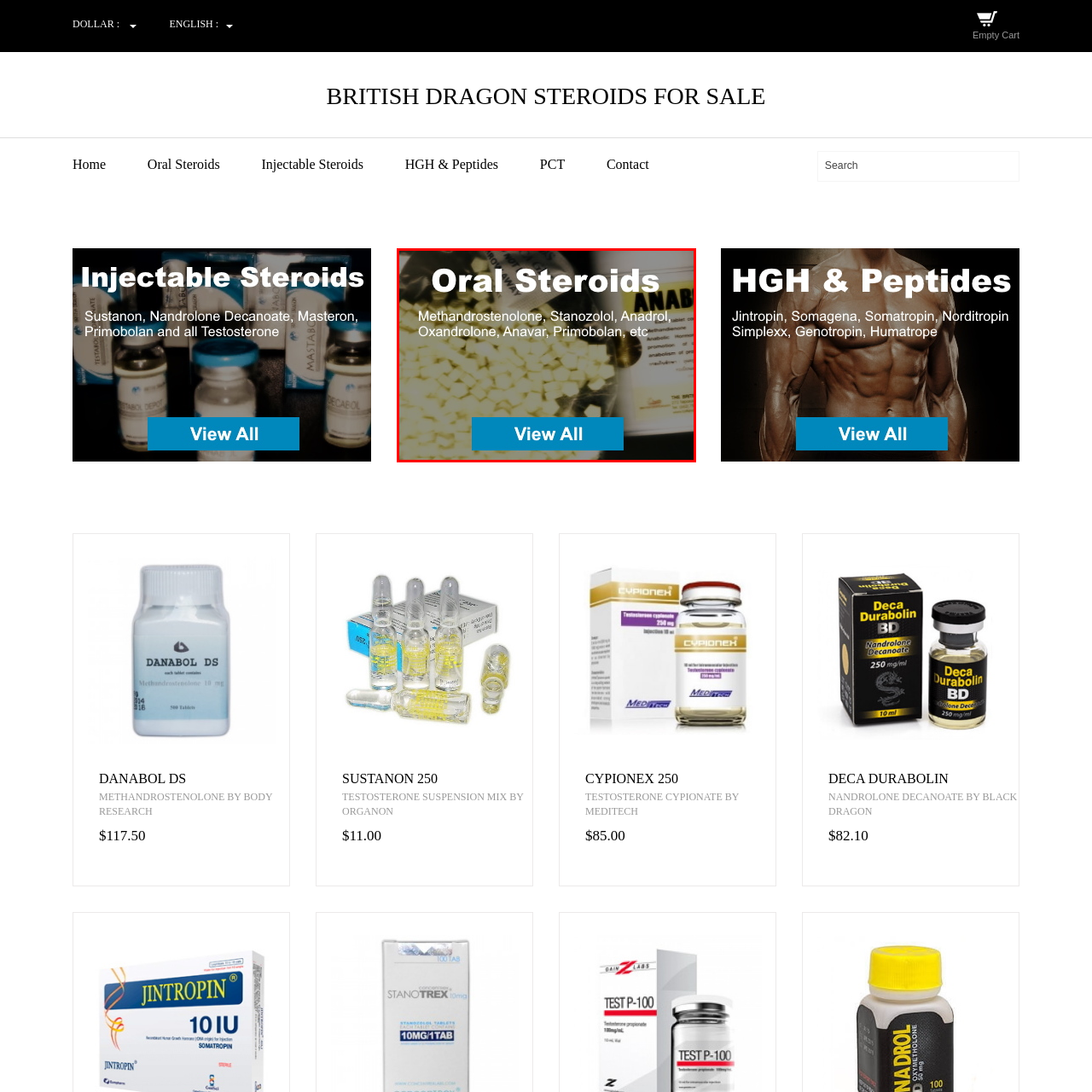Pay attention to the area highlighted by the red boundary and answer the question with a single word or short phrase: 
How many oral steroids are featured in the image?

At least 6